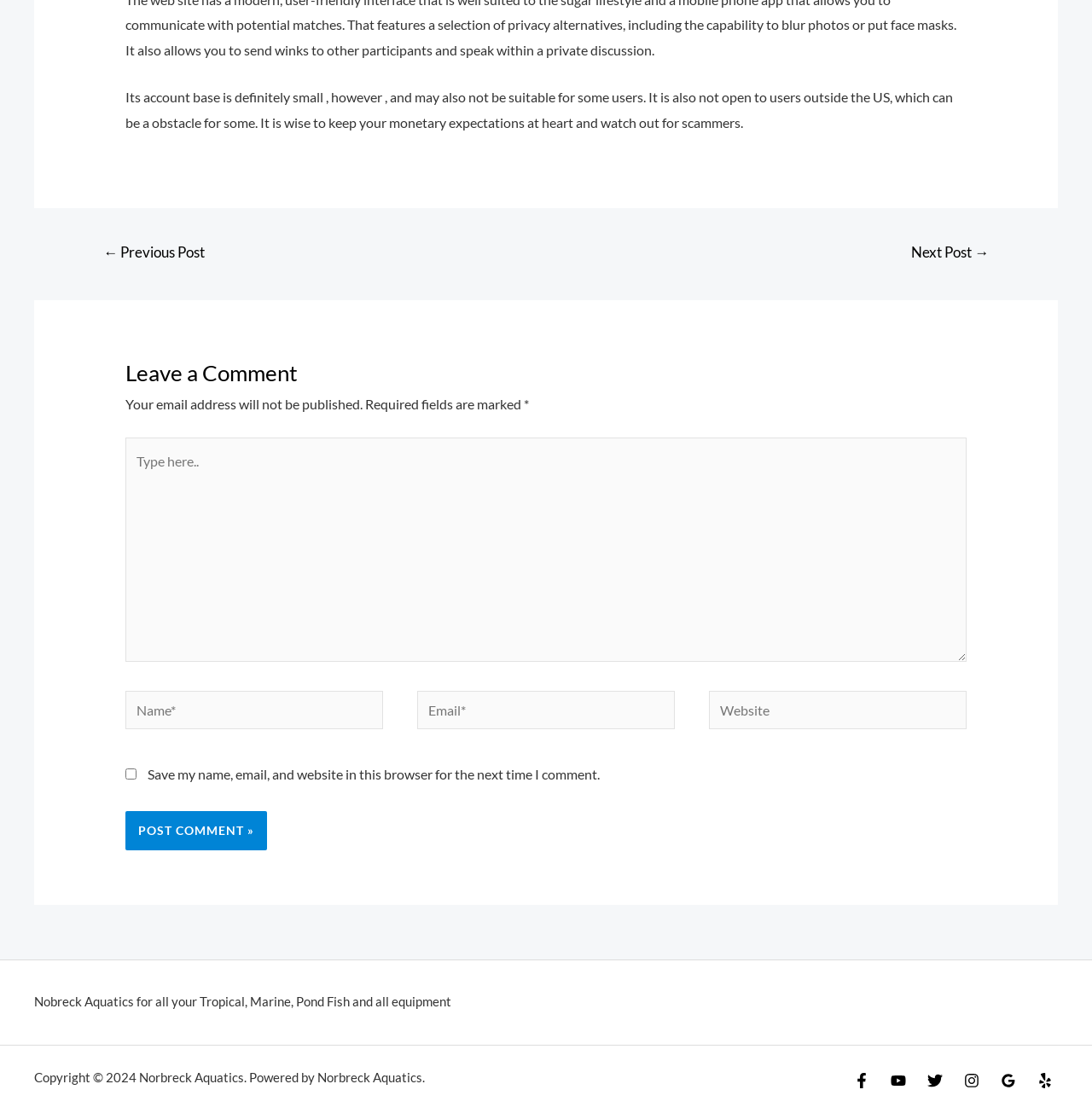How many social media links are at the bottom?
Please give a detailed and thorough answer to the question, covering all relevant points.

There are five social media links at the bottom of the page, which are Facebook, YouTube, Twitter, Instagram, and Google Reviews.